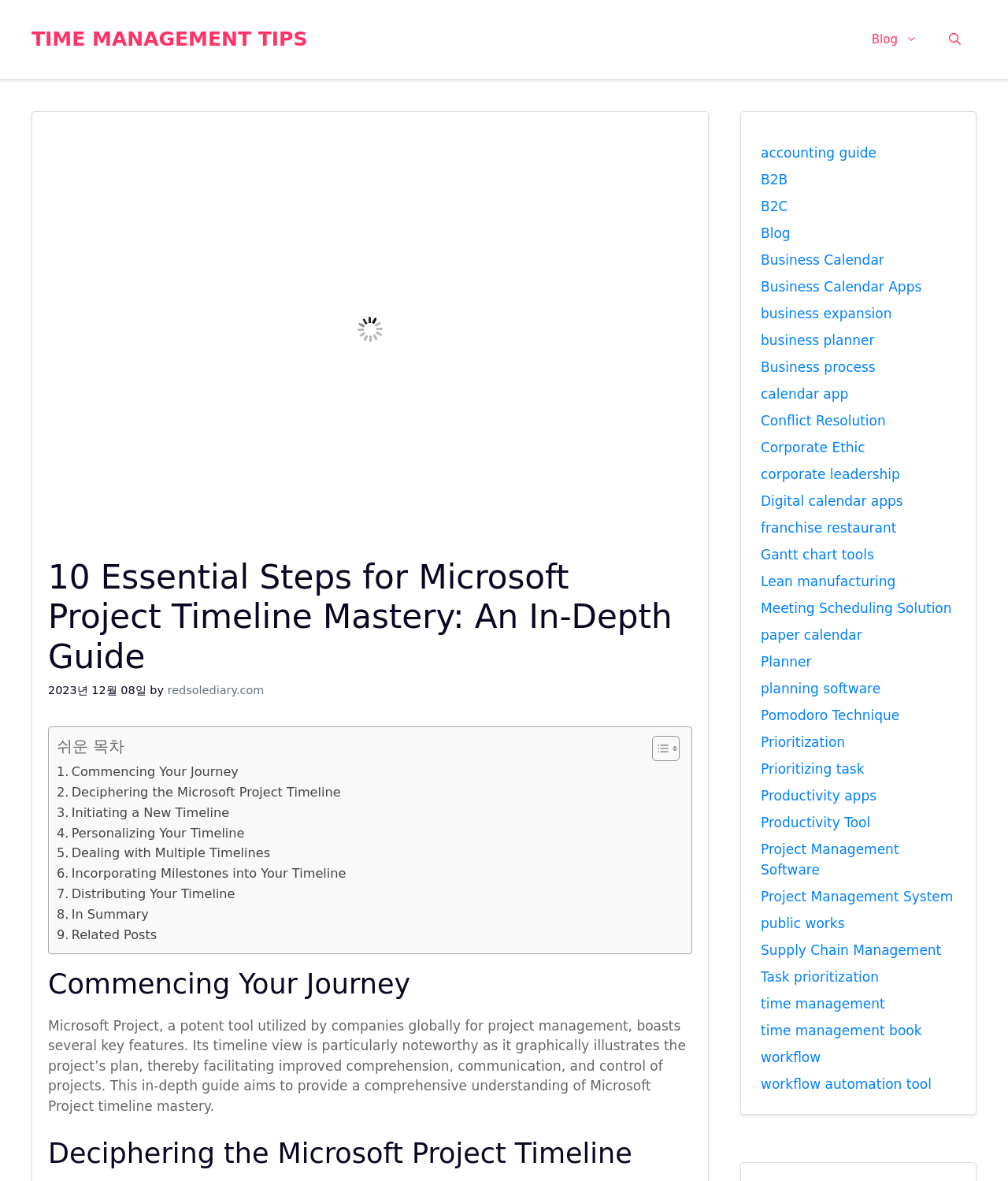Please mark the clickable region by giving the bounding box coordinates needed to complete this instruction: "Click on the 'TIME MANAGEMENT TIPS' link".

[0.031, 0.023, 0.305, 0.043]